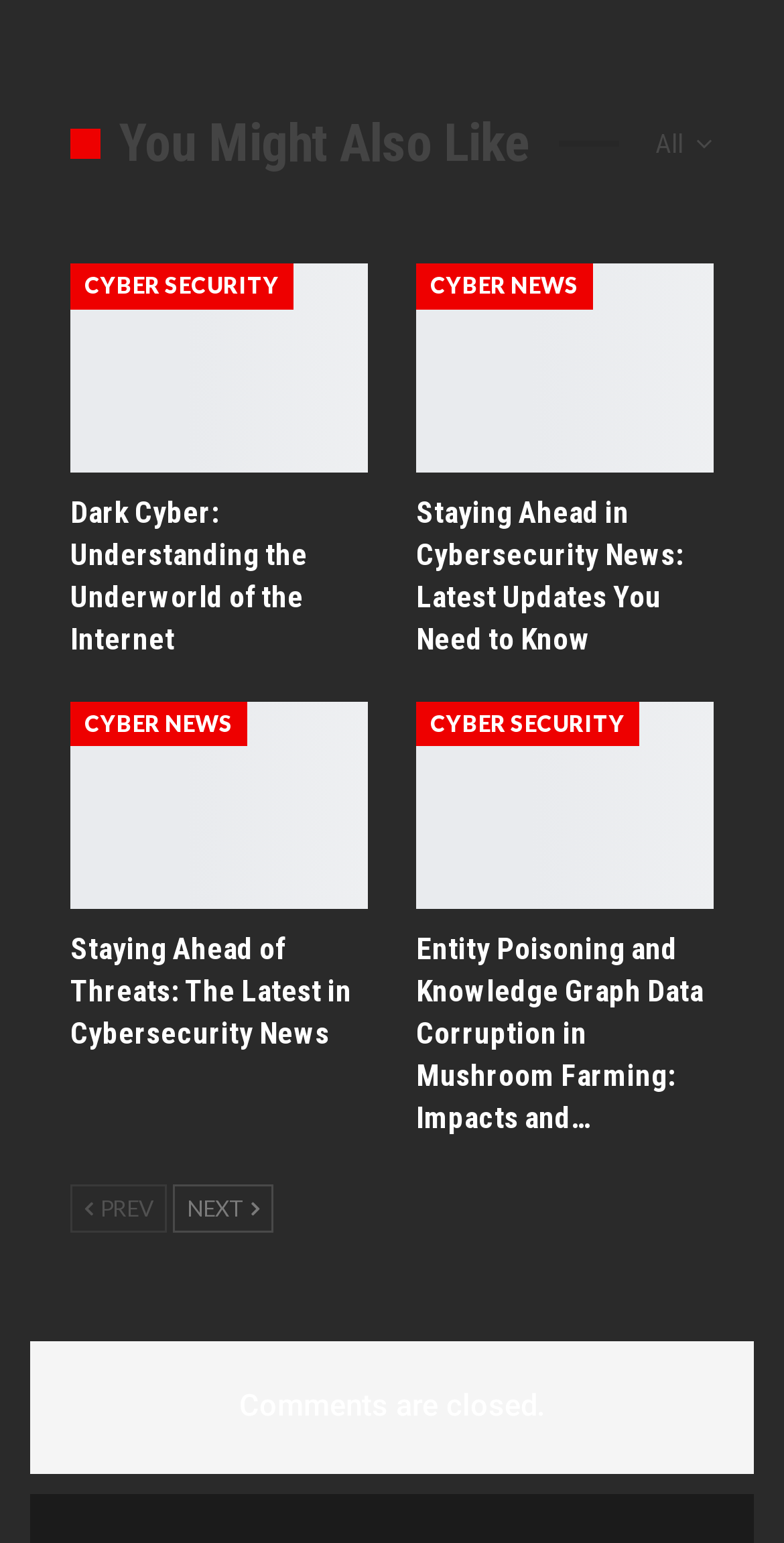Please answer the following question using a single word or phrase: 
How many links are there under 'CYBER SECURITY' category?

2